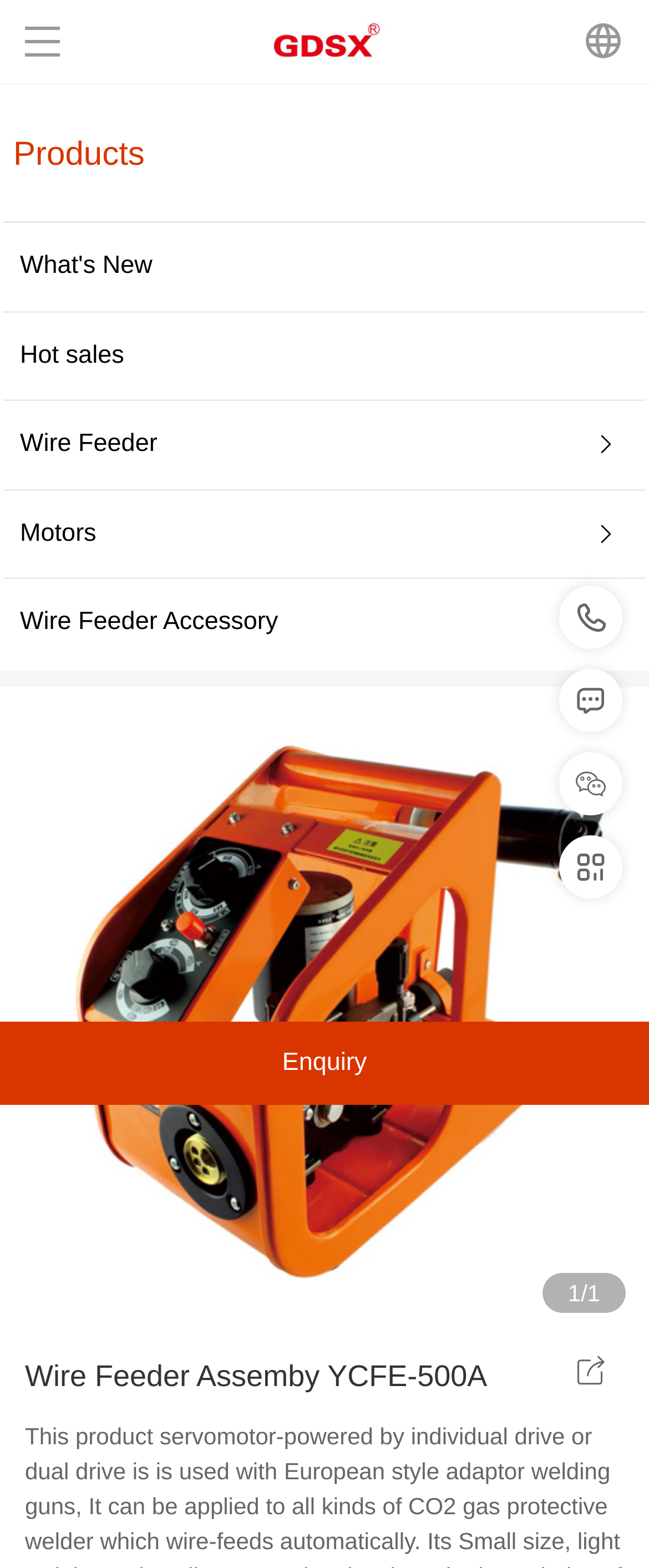Please locate the bounding box coordinates of the element that should be clicked to achieve the given instruction: "enquire about products".

[0.435, 0.669, 0.565, 0.687]